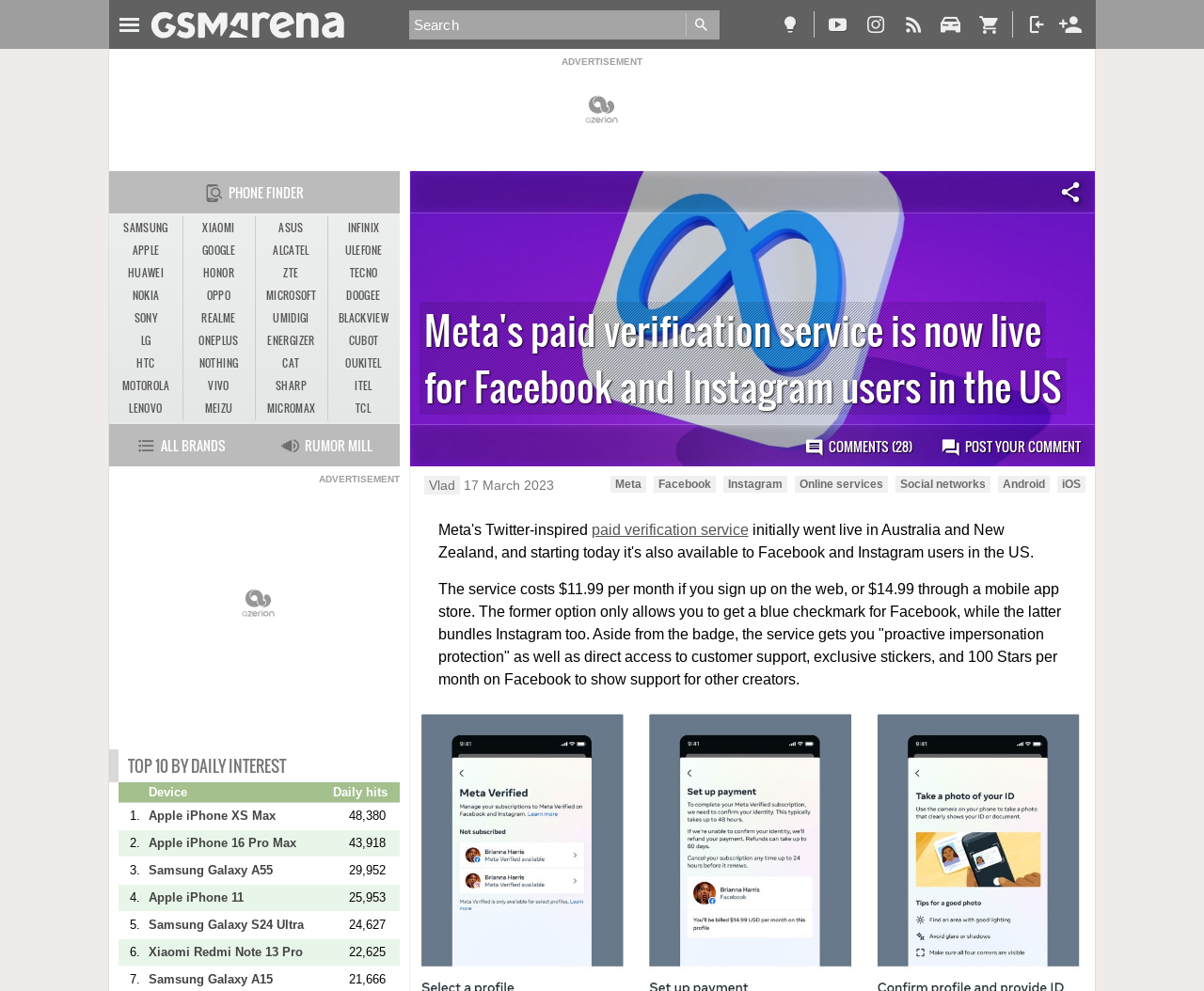Could you determine the bounding box coordinates of the clickable element to complete the instruction: "Read the news about Meta's paid verification service"? Provide the coordinates as four float numbers between 0 and 1, i.e., [left, top, right, bottom].

[0.348, 0.305, 0.886, 0.418]